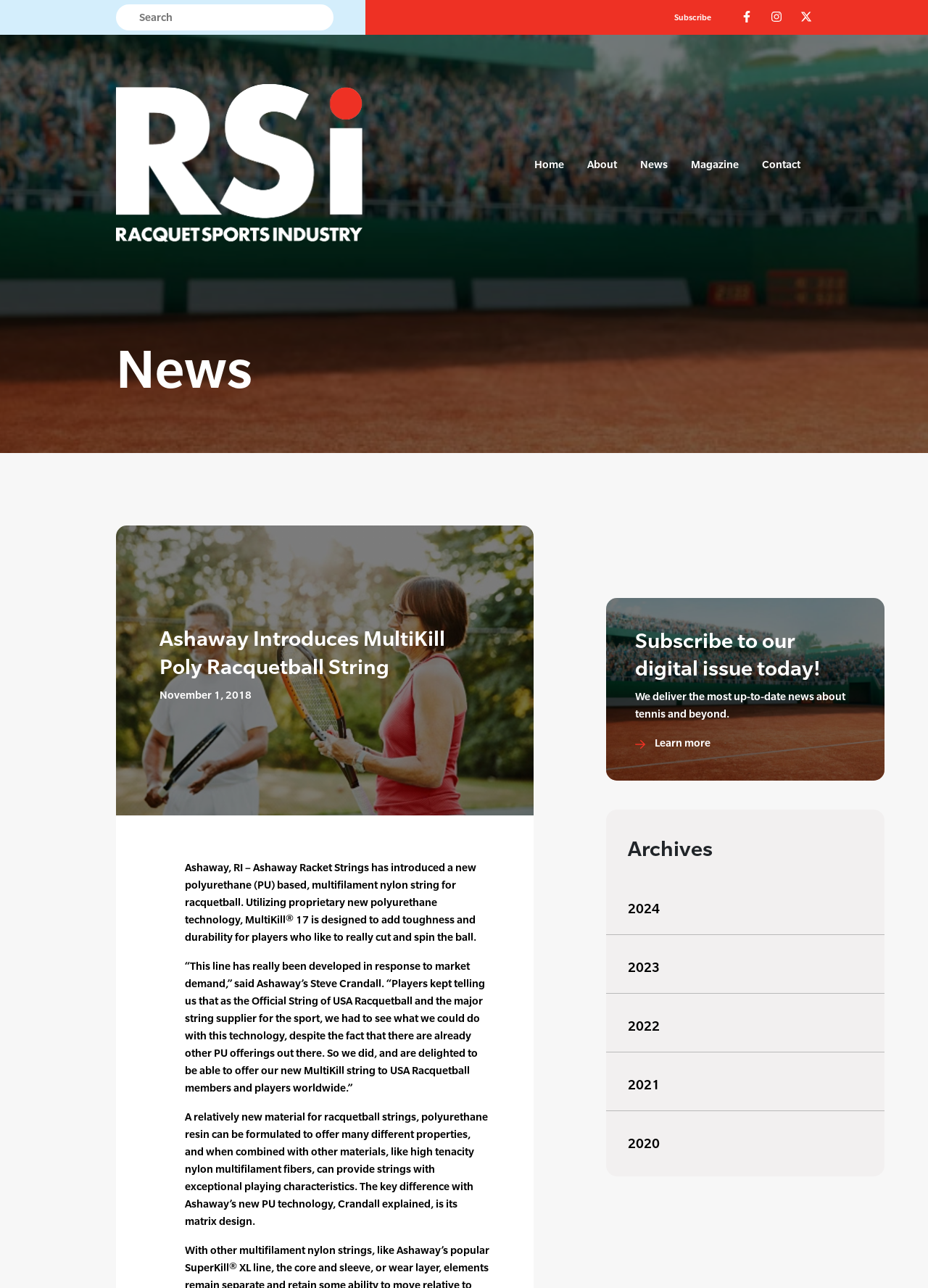What is the topic of the magazine?
Using the image, provide a detailed and thorough answer to the question.

I found the answer by looking at the links 'Home', 'About', 'News', 'Magazine', and 'Contact' which suggest that the website is related to racquet sports, and the article is about a new racquetball string.